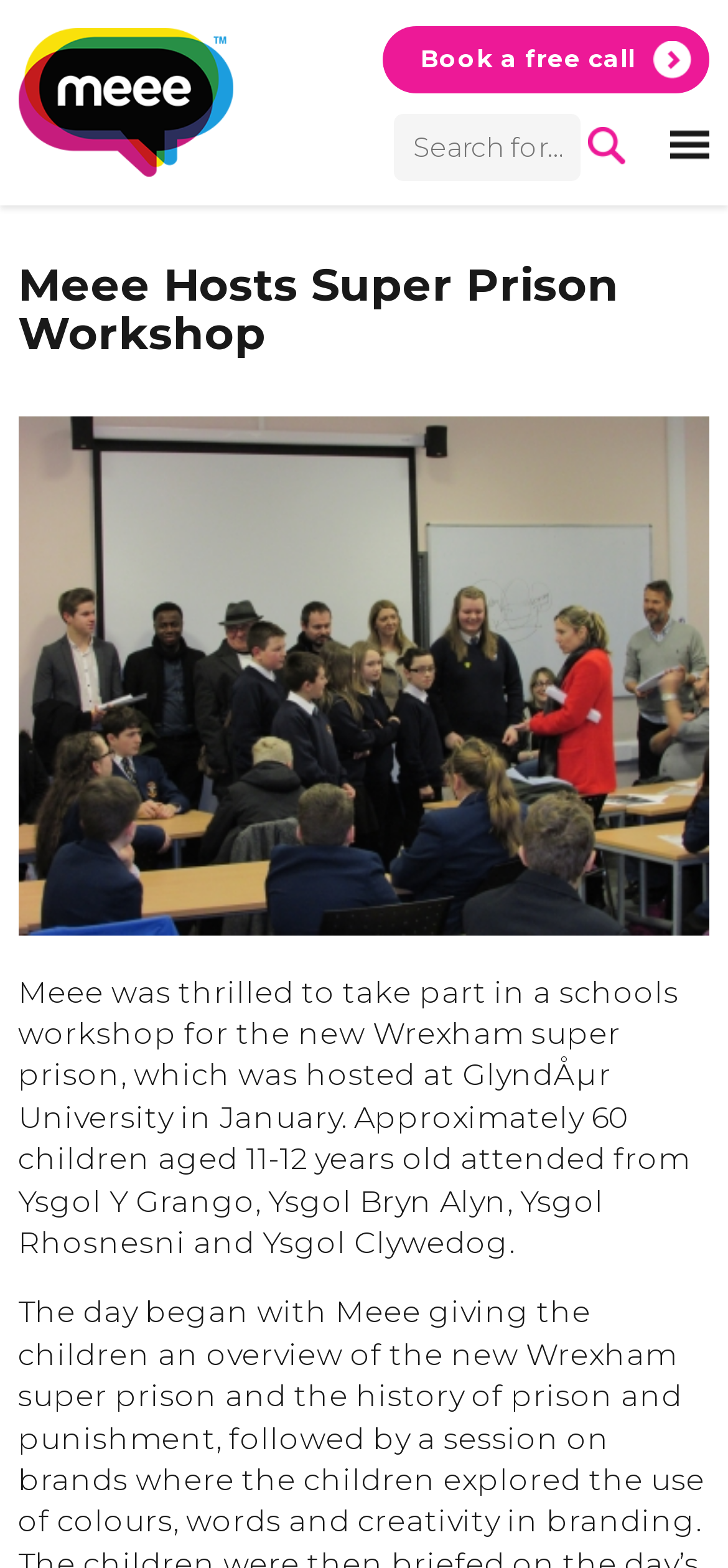Identify the bounding box for the UI element specified in this description: "aria-label="Toggle navigation"". The coordinates must be four float numbers between 0 and 1, formatted as [left, top, right, bottom].

None